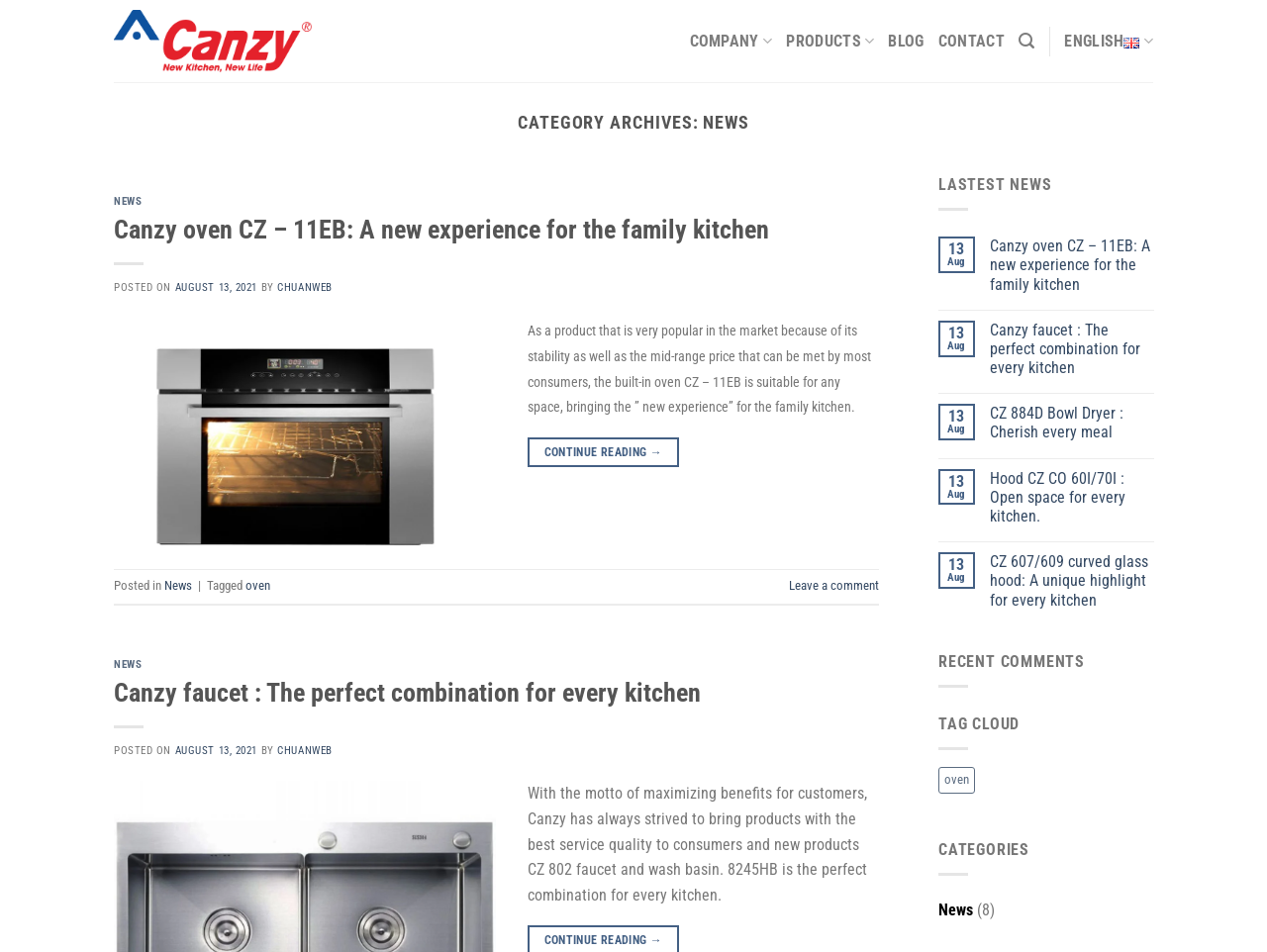Provide the bounding box coordinates of the HTML element described as: "Continue reading →". The bounding box coordinates should be four float numbers between 0 and 1, i.e., [left, top, right, bottom].

[0.417, 0.459, 0.536, 0.491]